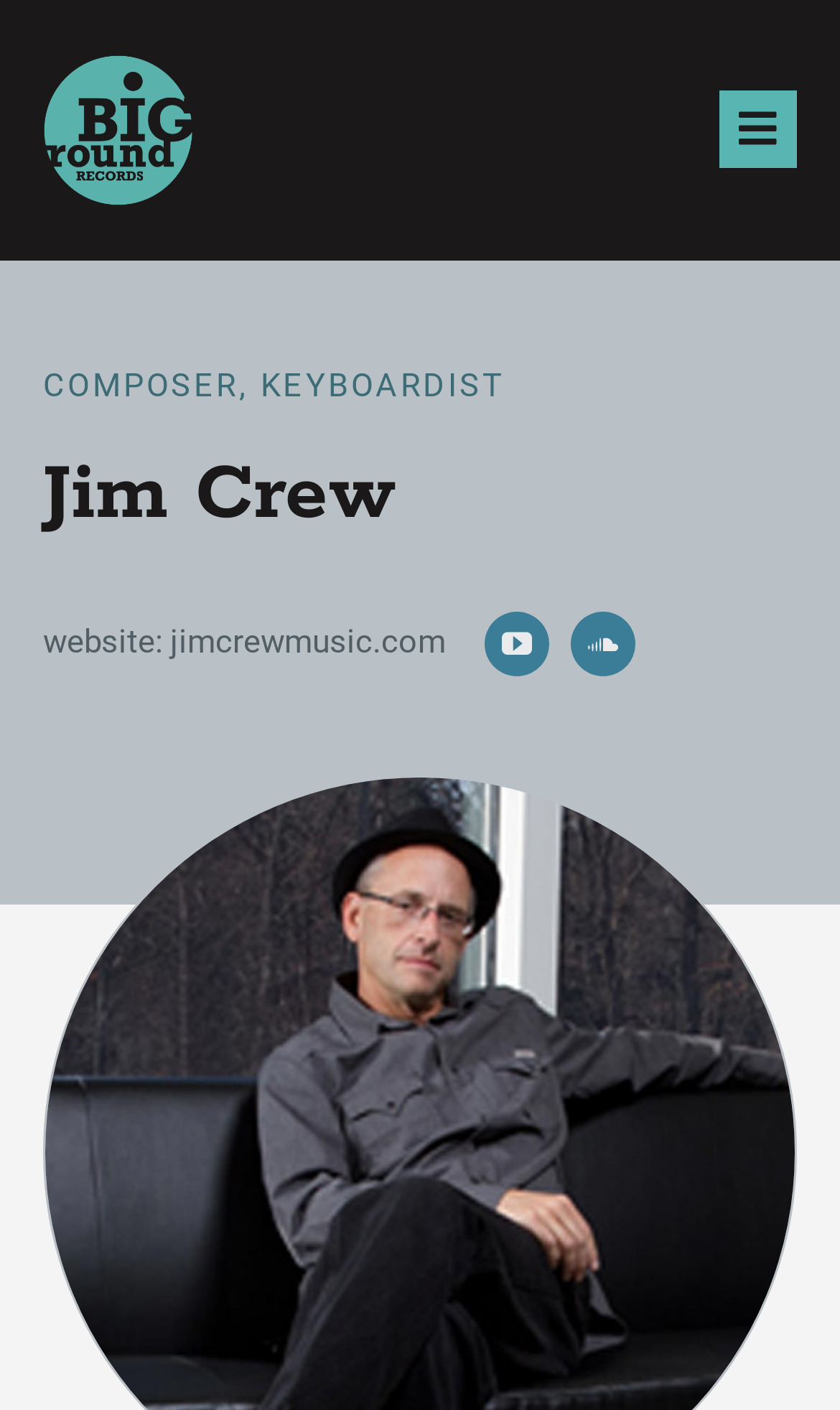Based on the provided description, "aria-label="soundcloud" title="SoundCloud"", find the bounding box of the corresponding UI element in the screenshot.

[0.679, 0.434, 0.756, 0.48]